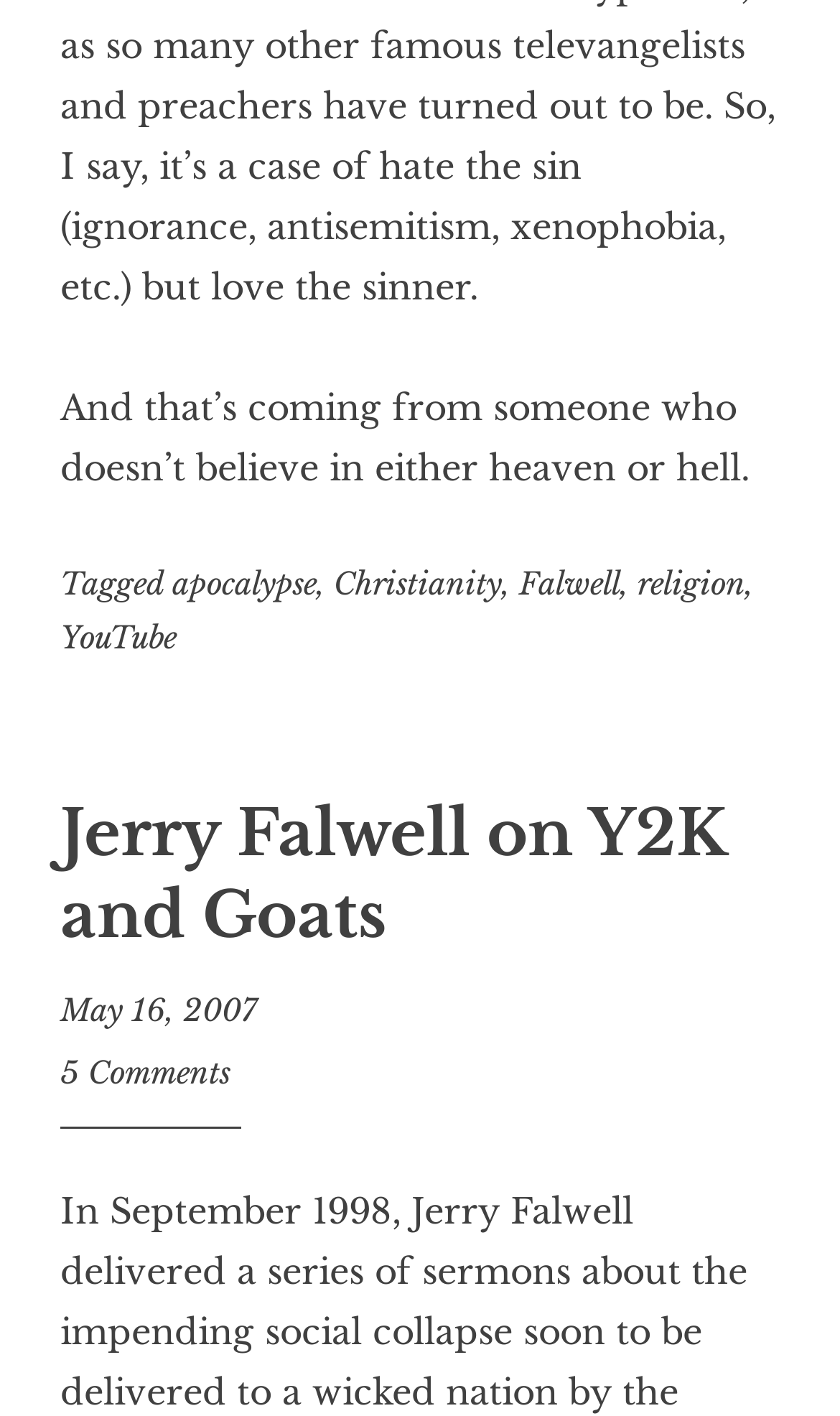Kindly provide the bounding box coordinates of the section you need to click on to fulfill the given instruction: "Read the comments".

[0.072, 0.744, 0.274, 0.771]